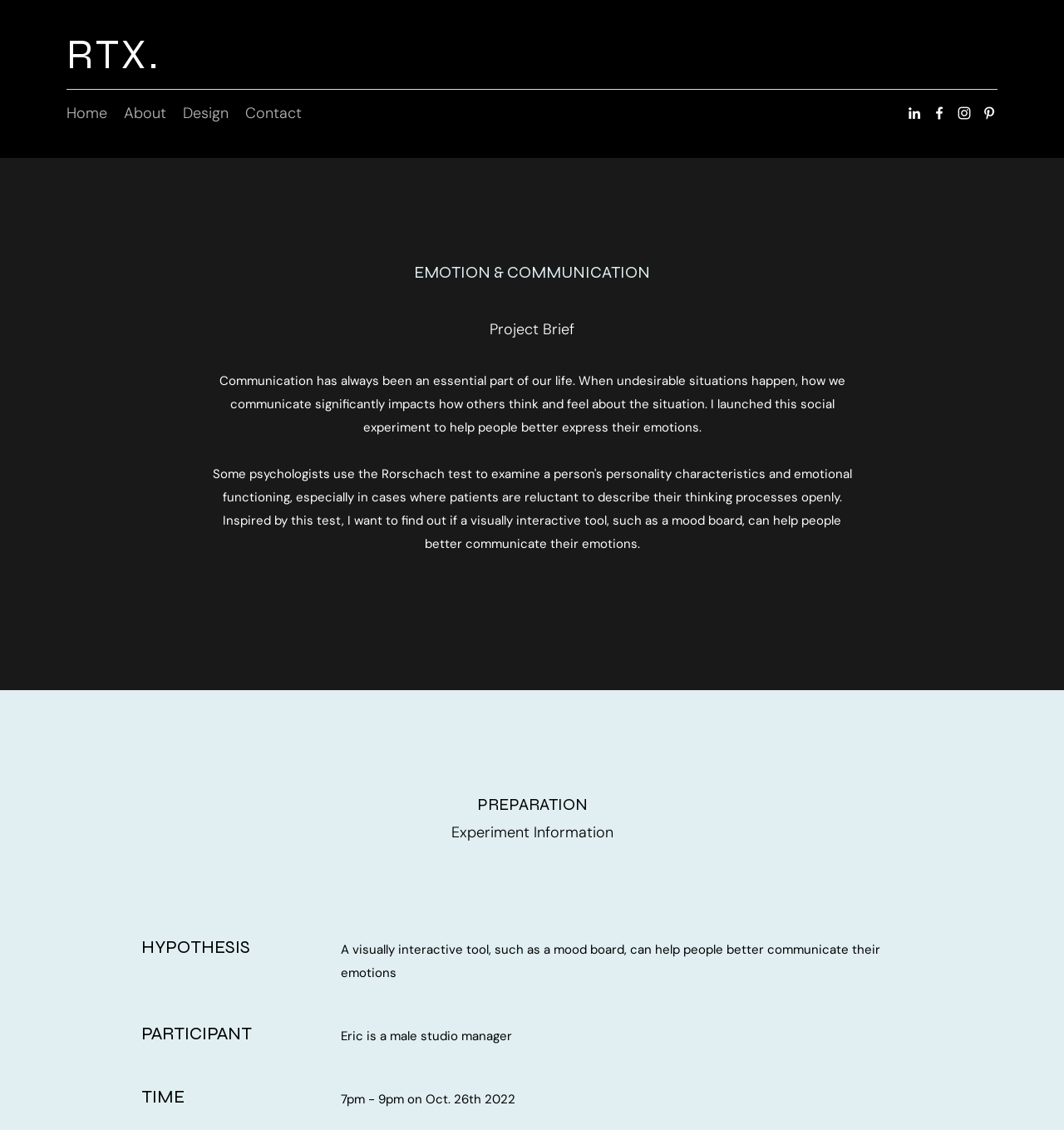Can you specify the bounding box coordinates for the region that should be clicked to fulfill this instruction: "View LinkedIn profile".

[0.852, 0.093, 0.867, 0.107]